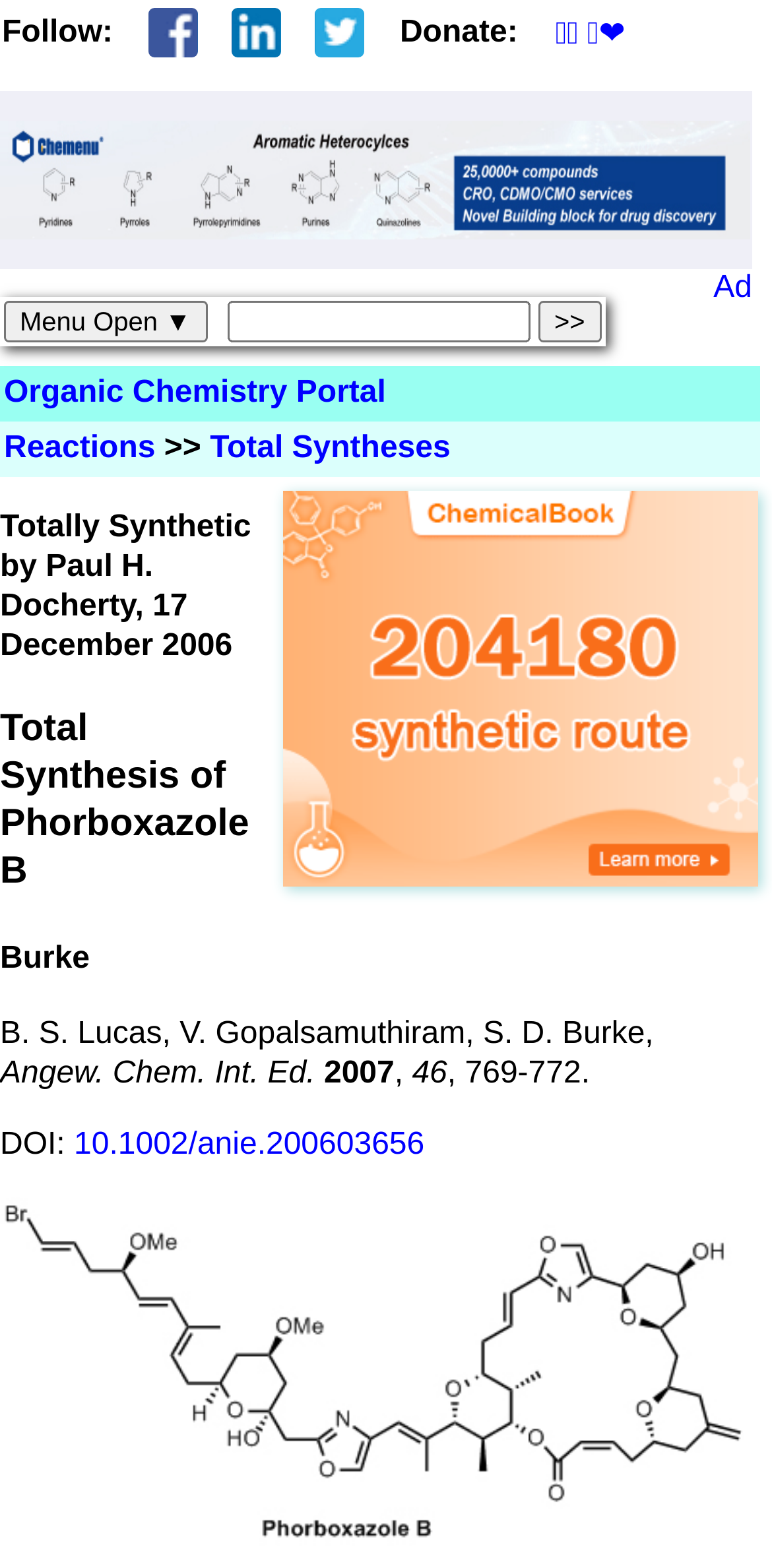Identify the bounding box coordinates necessary to click and complete the given instruction: "Open the 'Reactions' page".

[0.005, 0.275, 0.201, 0.297]